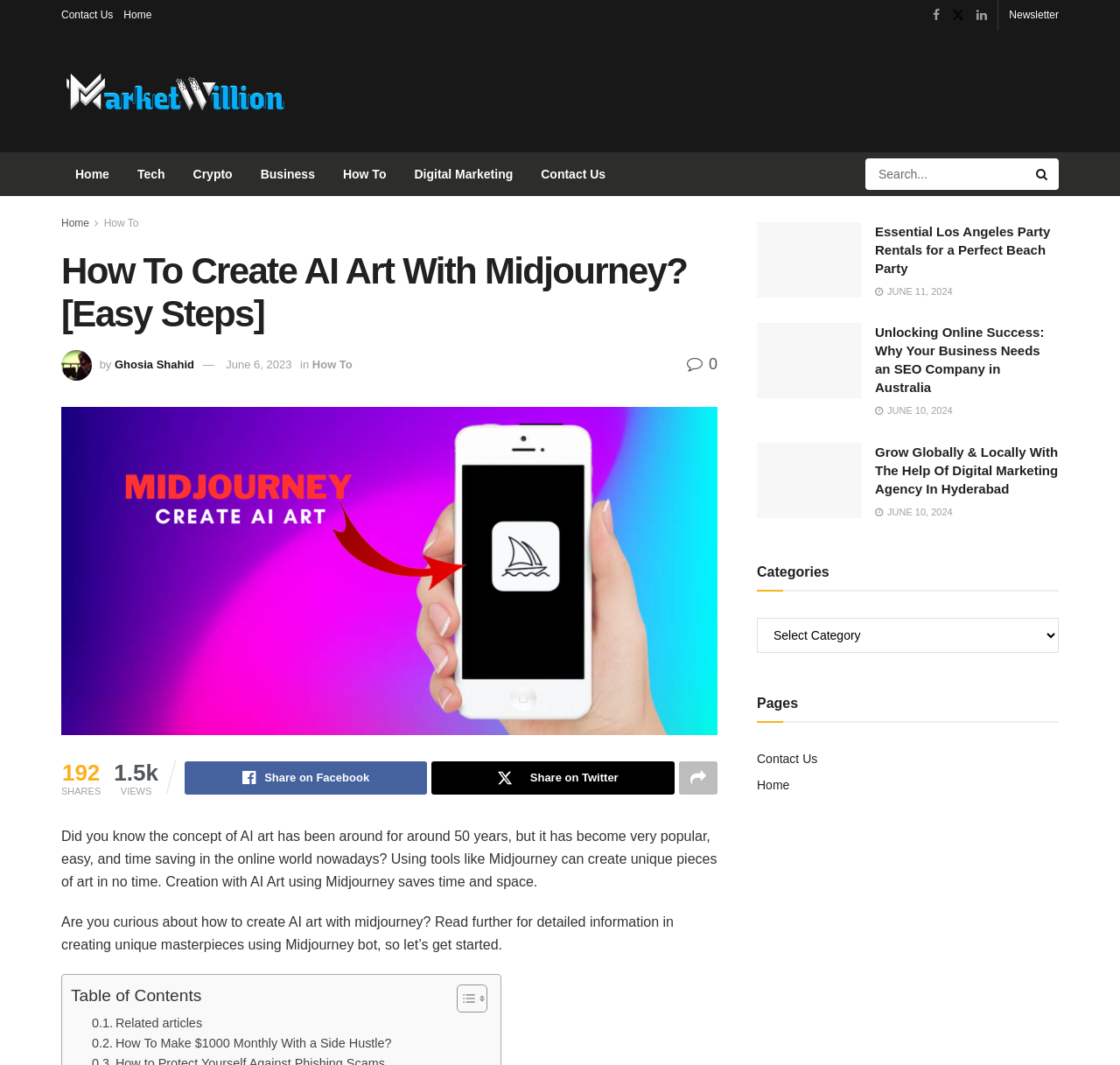Given the description Contact Us, predict the bounding box coordinates of the UI element. Ensure the coordinates are in the format (top-left x, top-left y, bottom-right x, bottom-right y) and all values are between 0 and 1.

[0.055, 0.0, 0.101, 0.028]